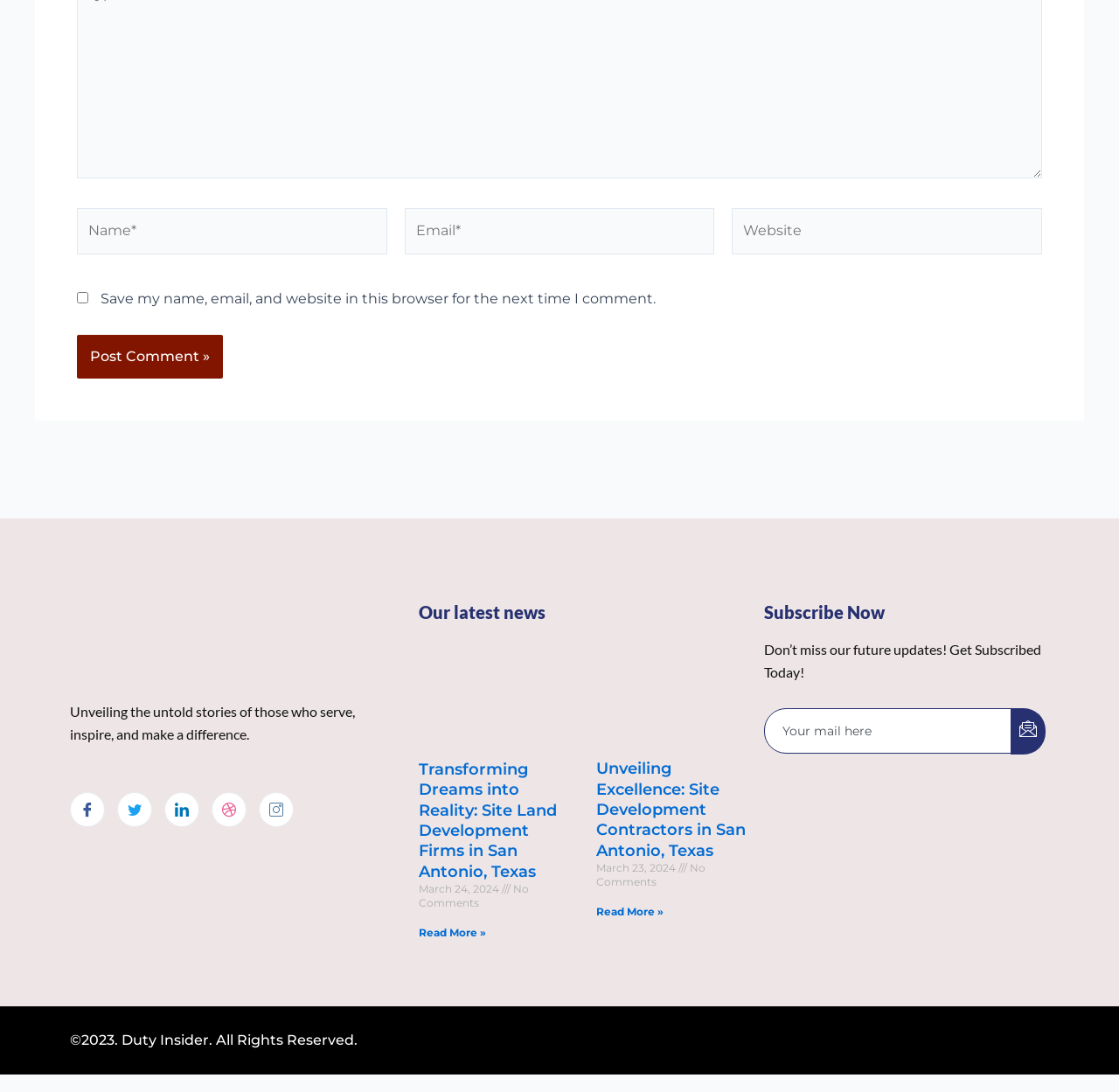Locate the bounding box coordinates of the area where you should click to accomplish the instruction: "Visit the Facebook page".

[0.062, 0.725, 0.094, 0.757]